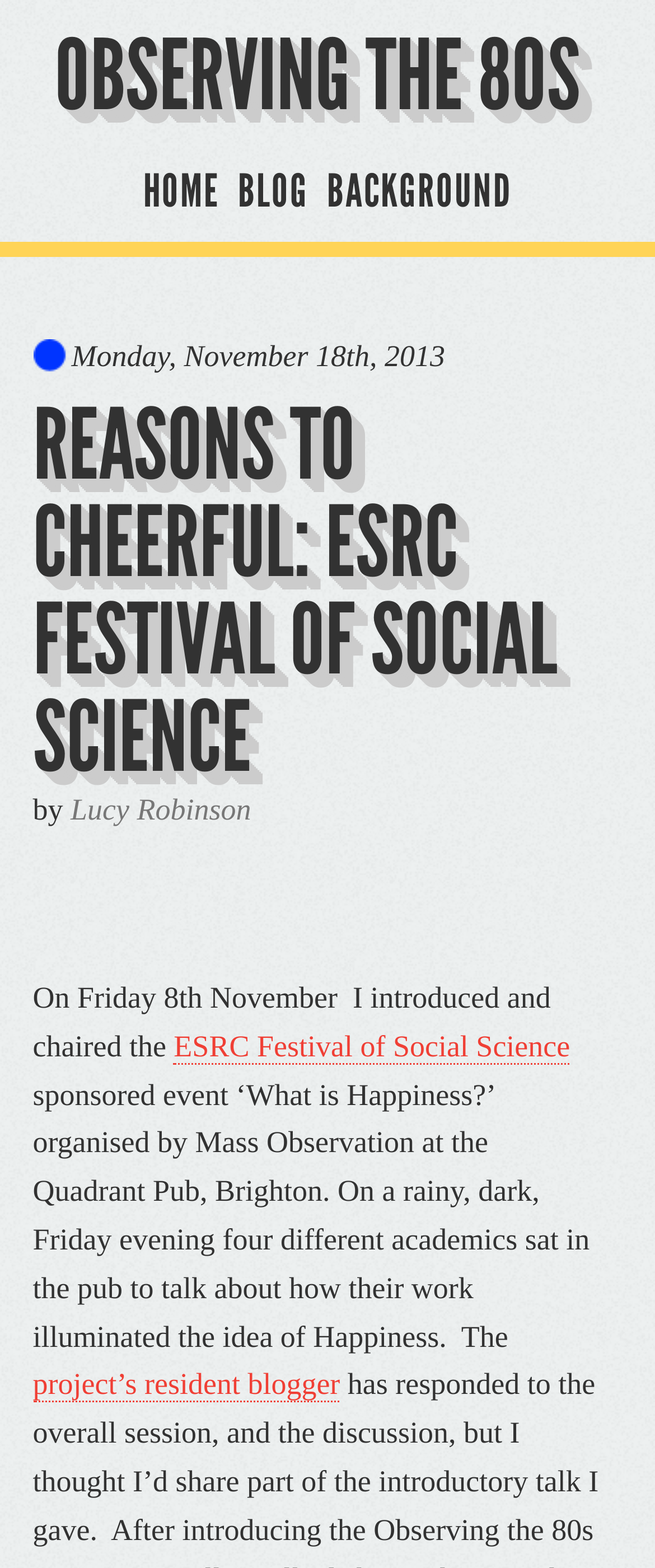How many academics sat in the pub to talk about happiness?
Please analyze the image and answer the question with as much detail as possible.

I found the number of academics who sat in the pub to talk about happiness by reading the static text element with the content '...four different academics sat in the pub to talk about how their work illuminated the idea of Happiness.' which is located in the middle of the webpage.